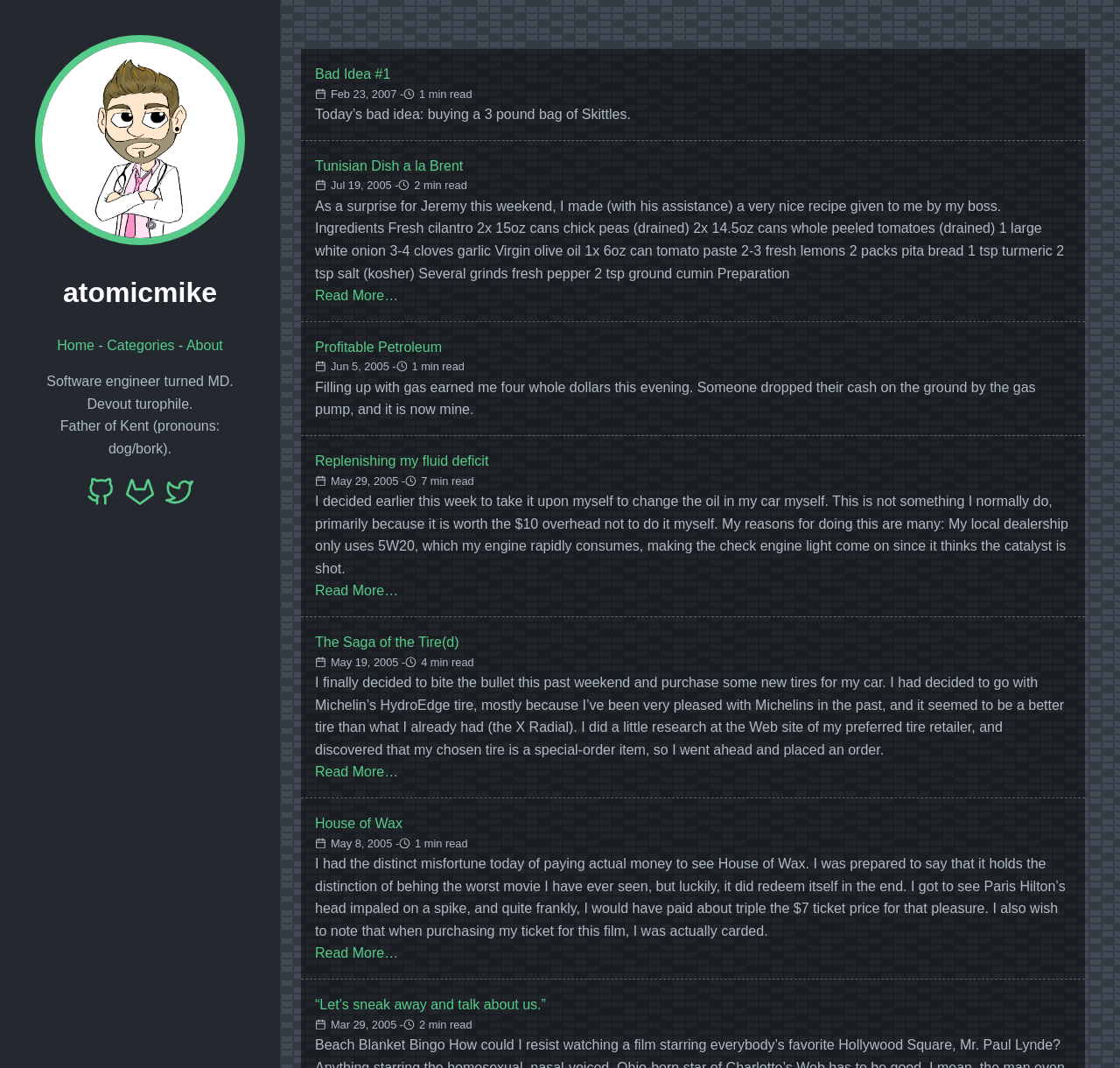Determine the bounding box coordinates of the element that should be clicked to execute the following command: "Visit the Github page".

[0.078, 0.444, 0.103, 0.486]